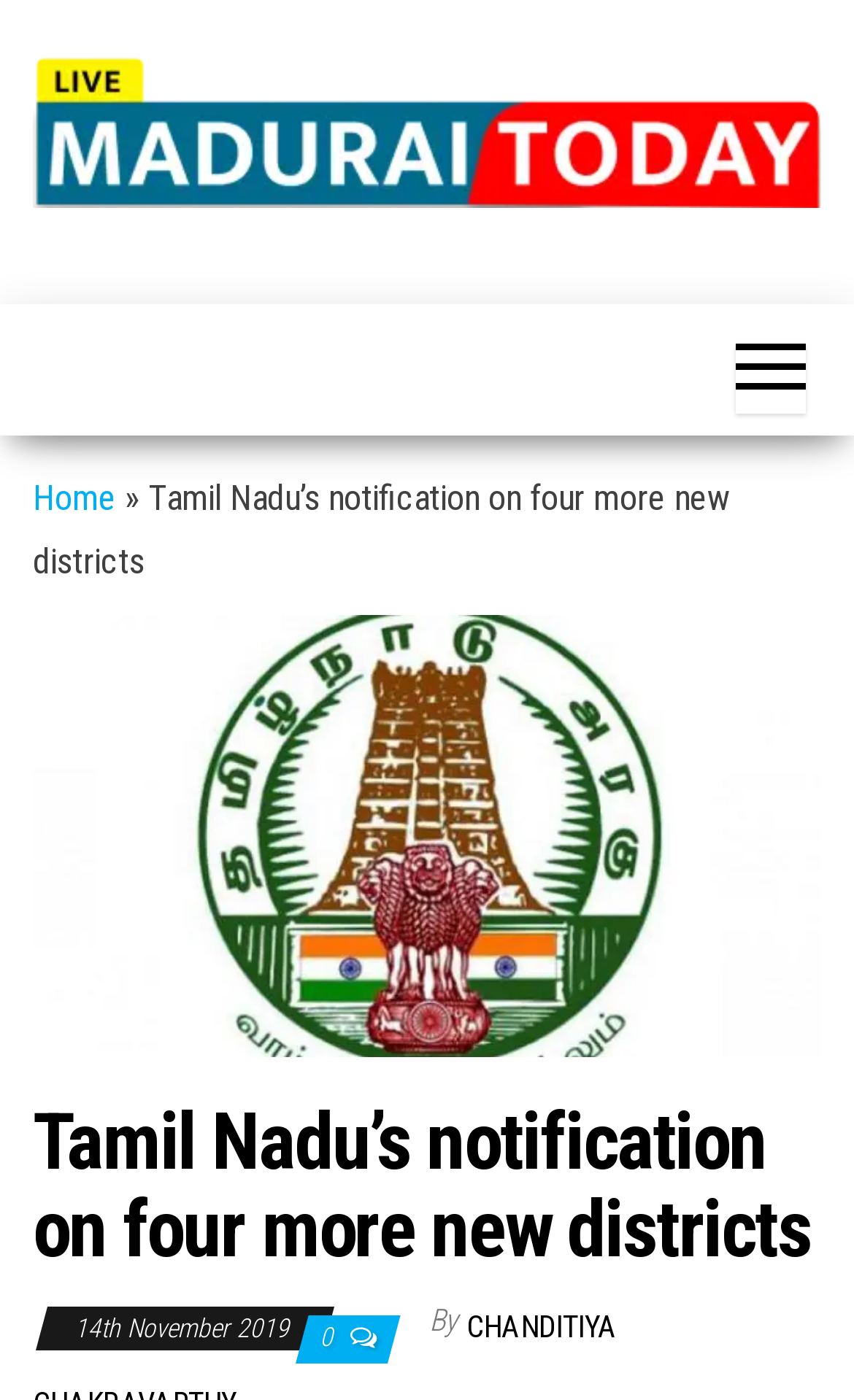Bounding box coordinates are given in the format (top-left x, top-left y, bottom-right x, bottom-right y). All values should be floating point numbers between 0 and 1. Provide the bounding box coordinate for the UI element described as: Madurai Today

[0.5, 0.18, 0.672, 0.263]